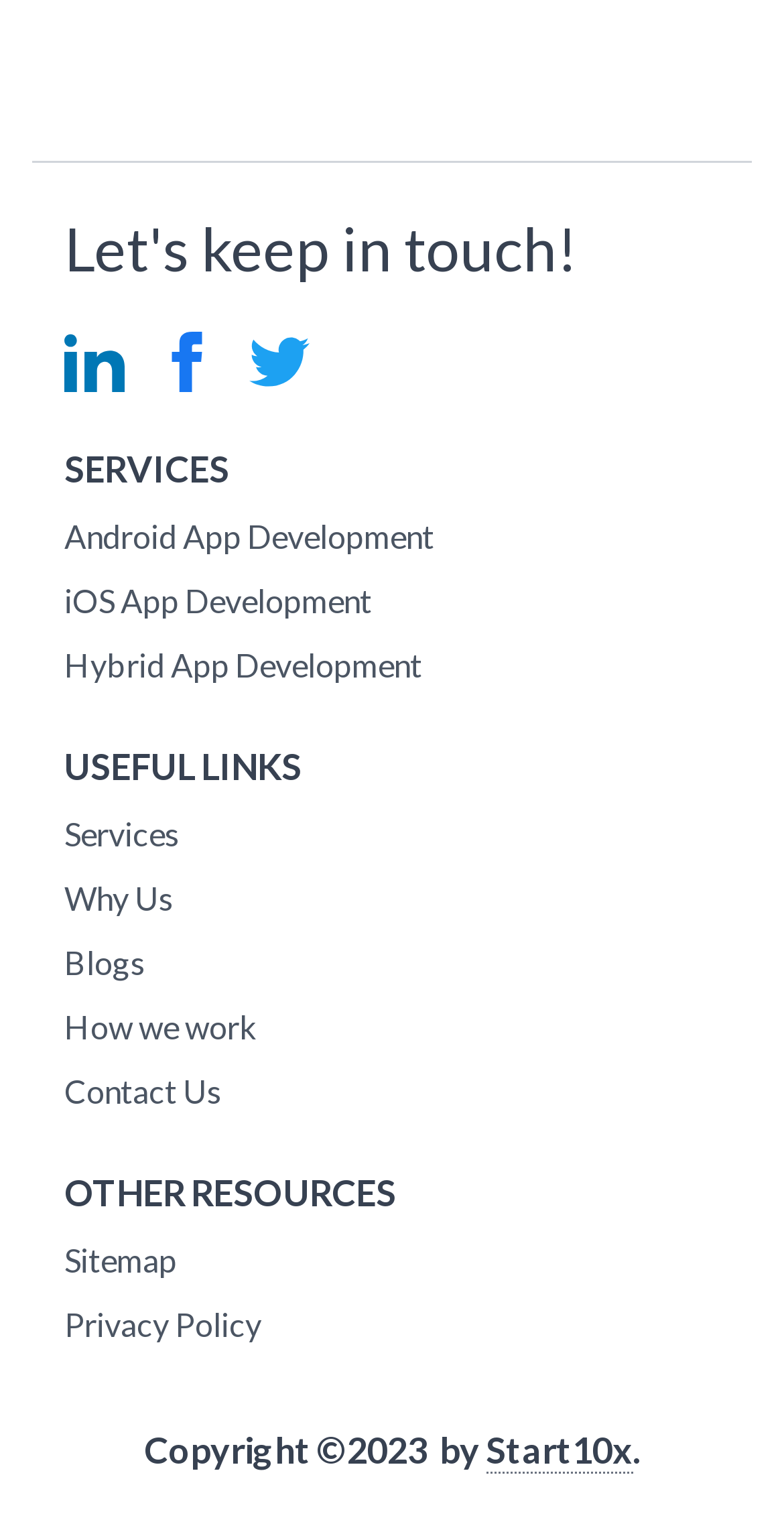What is the copyright year?
Respond to the question with a single word or phrase according to the image.

2023